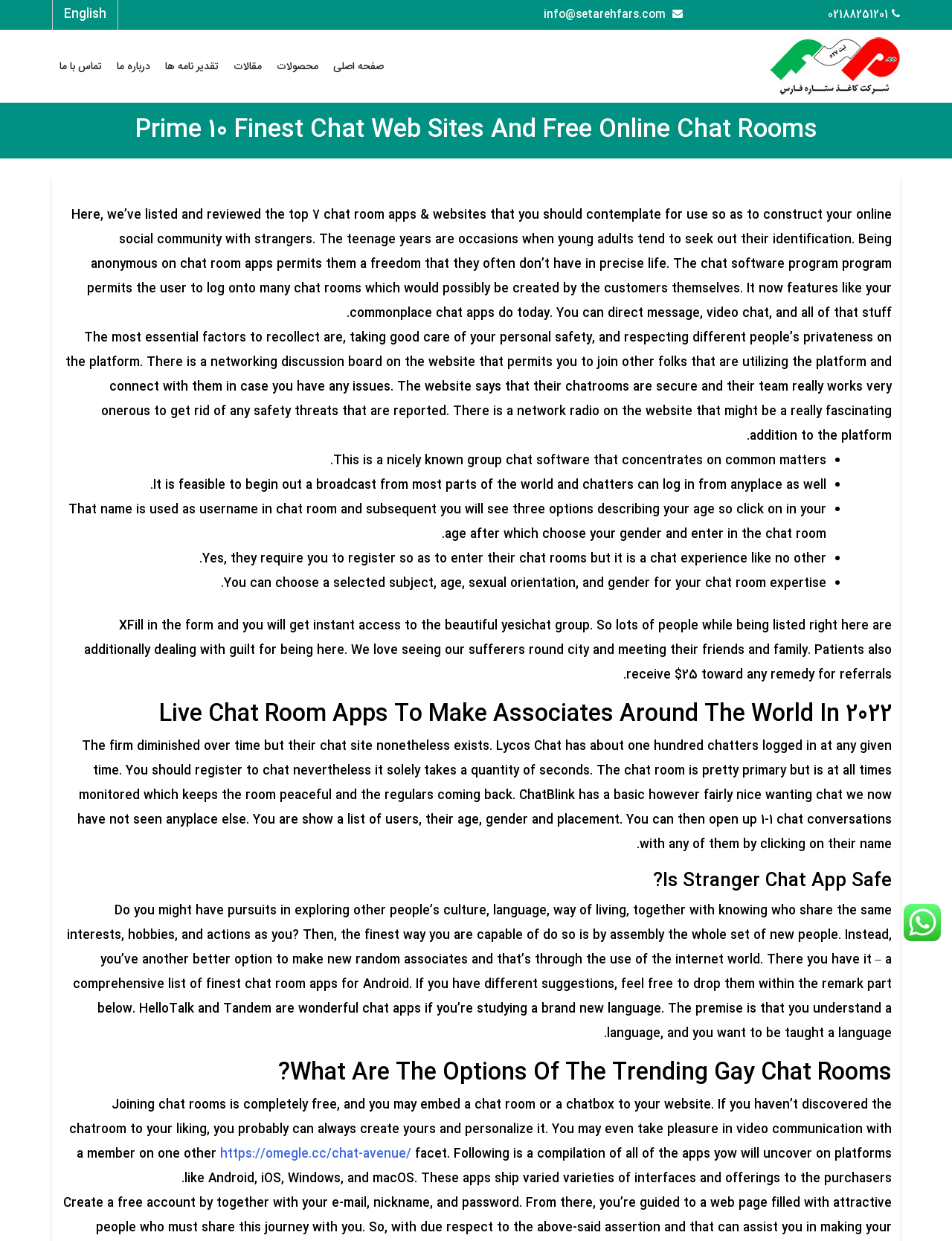What is the minimum age requirement to enter the chat rooms?
Please provide a comprehensive answer to the question based on the webpage screenshot.

The webpage does not specify a minimum age requirement to enter the chat rooms, but it does mention that users can select their age when registering for the chat rooms.